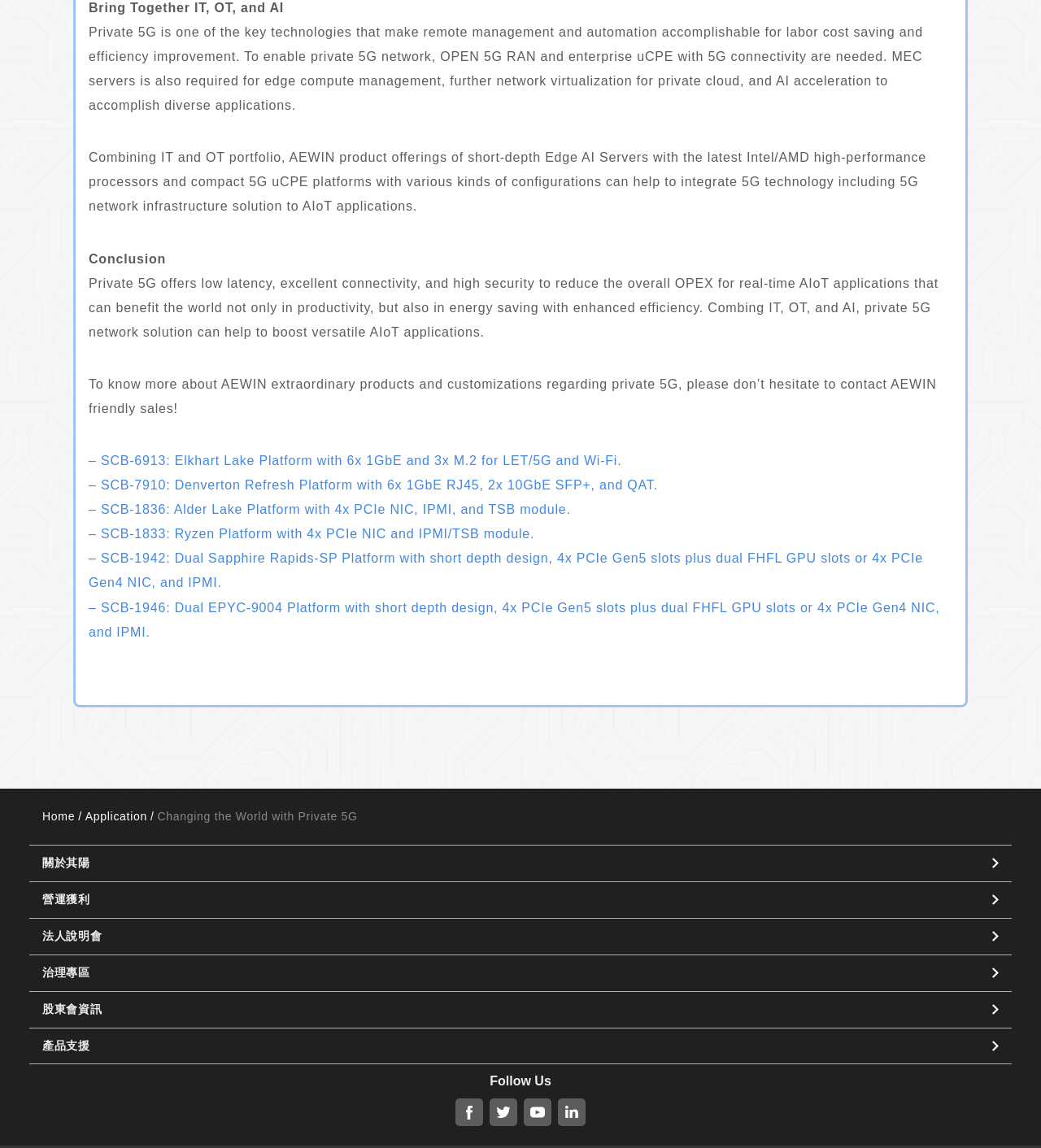Determine the bounding box coordinates of the section I need to click to execute the following instruction: "Learn more about AEWIN's products and customizations regarding private 5G". Provide the coordinates as four float numbers between 0 and 1, i.e., [left, top, right, bottom].

[0.085, 0.329, 0.9, 0.362]